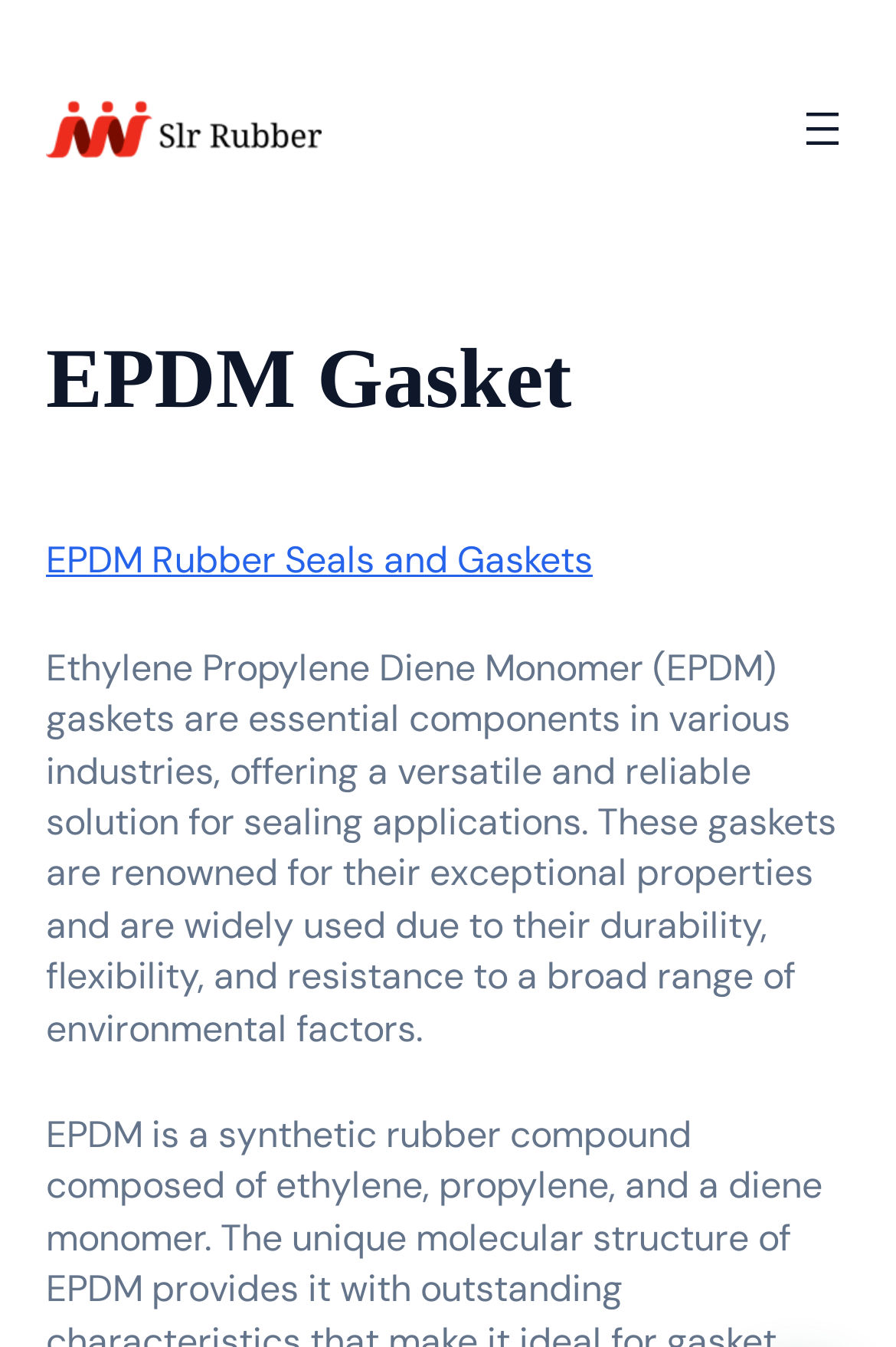Find the bounding box coordinates of the UI element according to this description: "aria-label="Search ..." name="searchValue" placeholder="Search ..."".

None